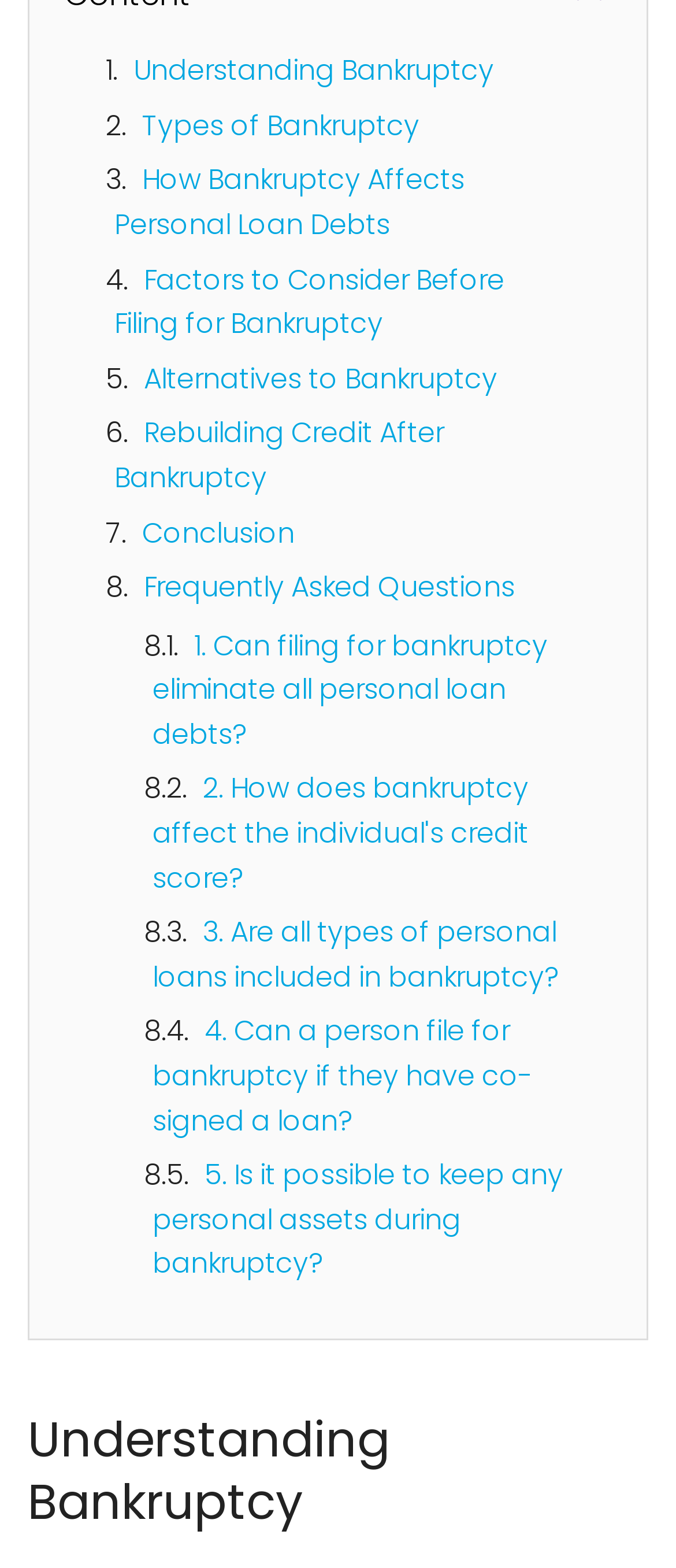Given the webpage screenshot, identify the bounding box of the UI element that matches this description: "Frequently Asked Questions".

[0.213, 0.362, 0.762, 0.387]